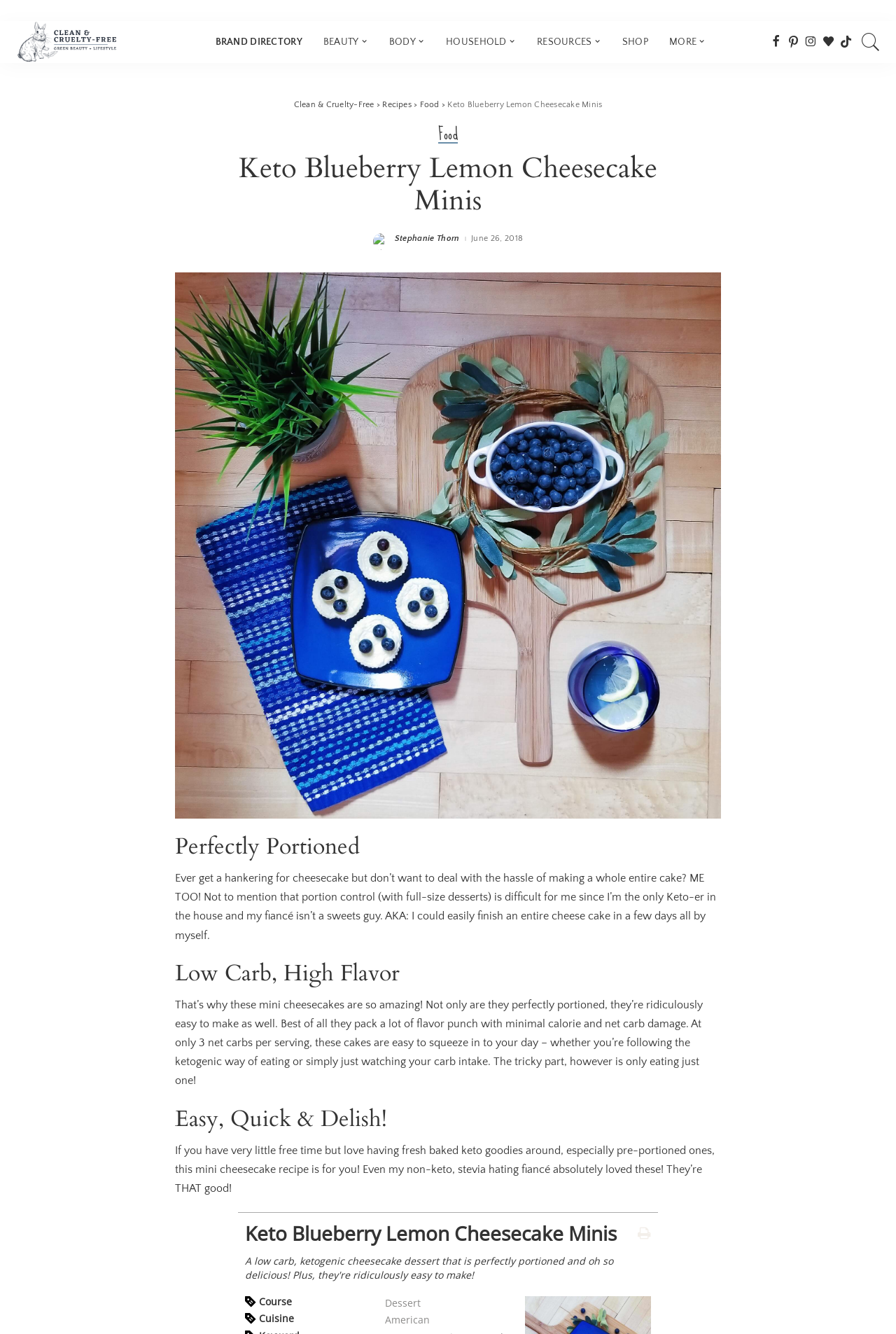Identify the bounding box coordinates for the element you need to click to achieve the following task: "read about butterflies". Provide the bounding box coordinates as four float numbers between 0 and 1, in the form [left, top, right, bottom].

None